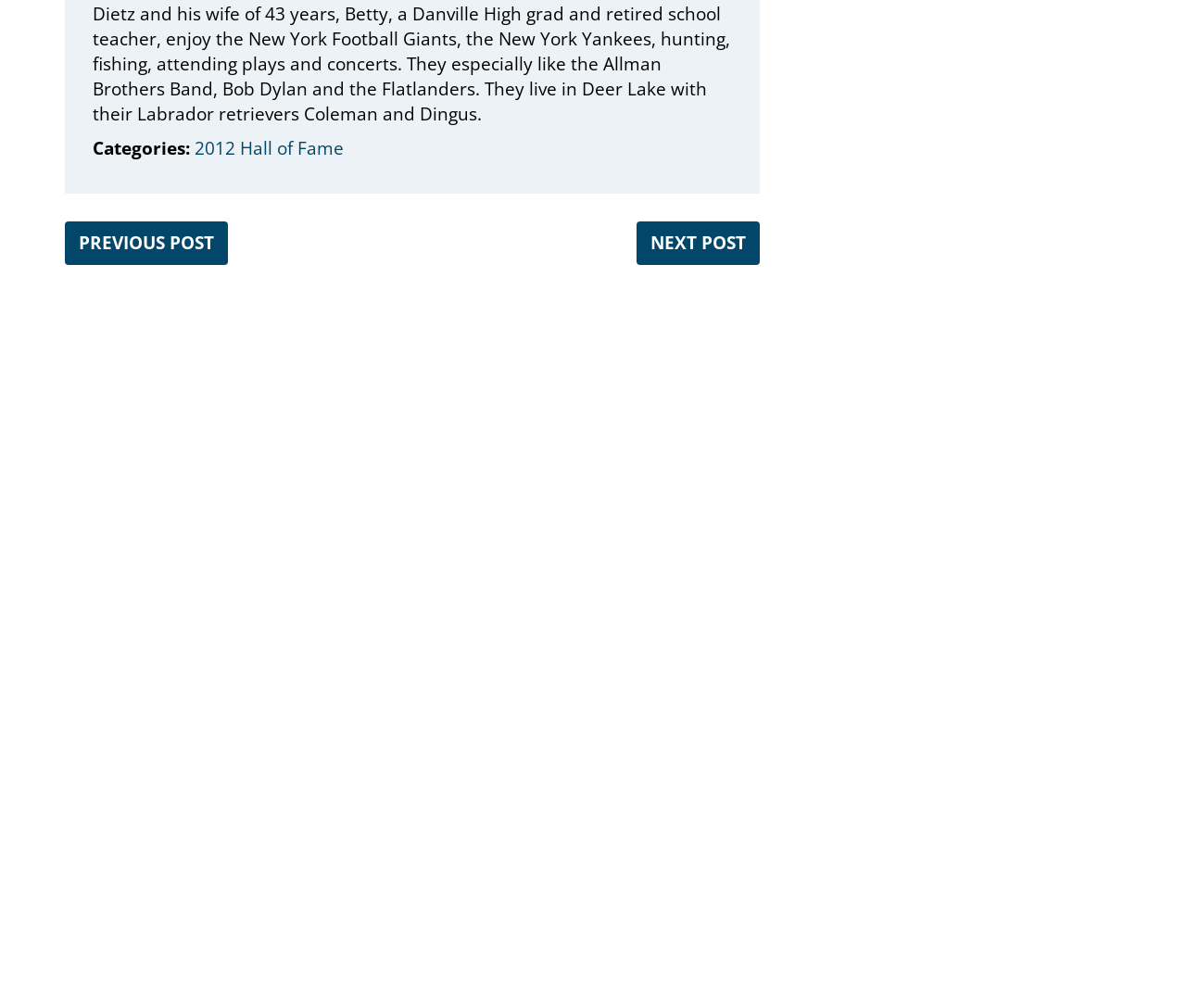What is the address of the Mount Carmel Public Library?
Please utilize the information in the image to give a detailed response to the question.

The address of the Mount Carmel Public Library is mentioned in the section 'Address' as 30 Oak St, Mount Carmel, PA 17851.